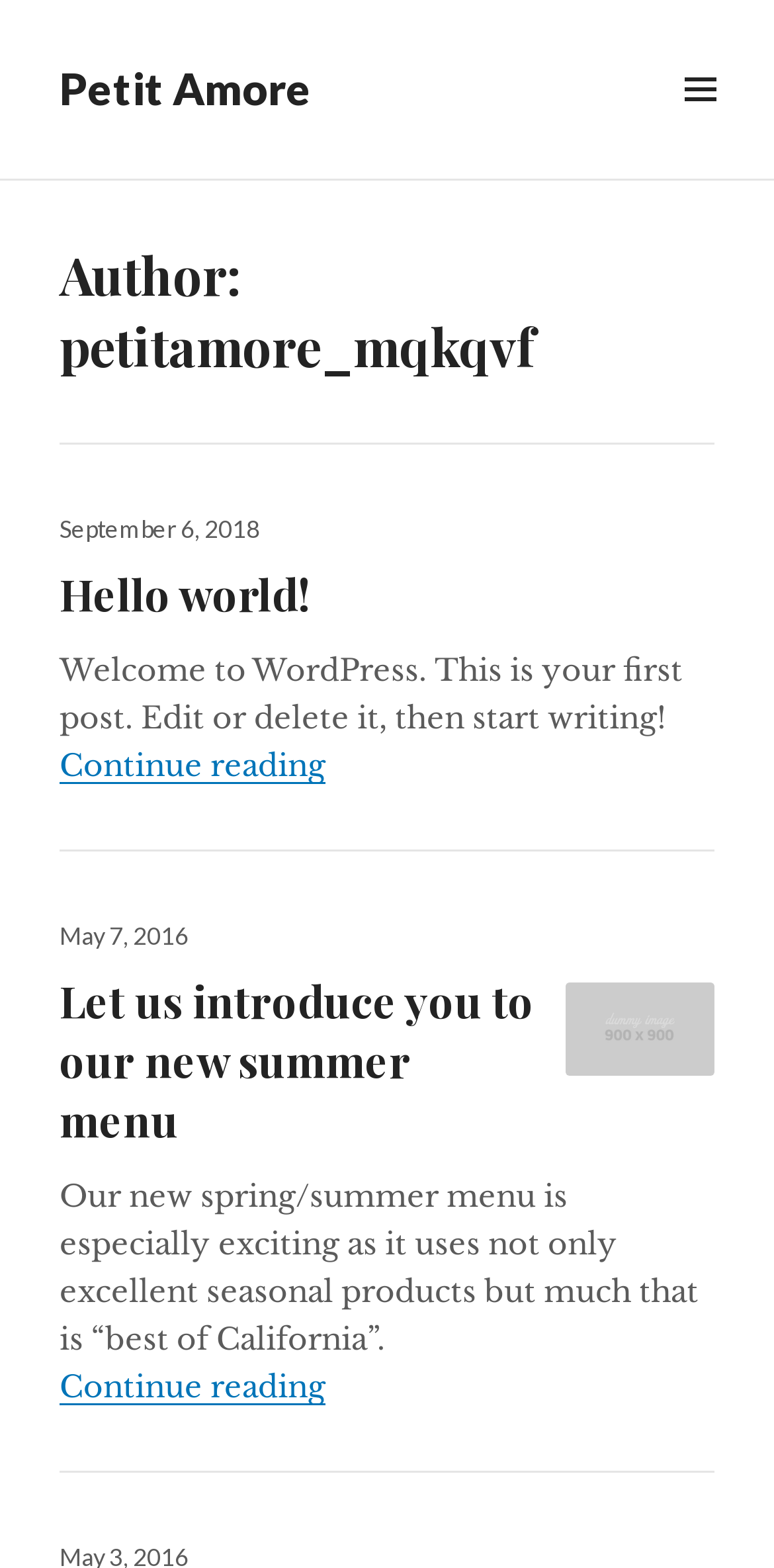Please indicate the bounding box coordinates of the element's region to be clicked to achieve the instruction: "Click on the 'Petit Amore' link". Provide the coordinates as four float numbers between 0 and 1, i.e., [left, top, right, bottom].

[0.077, 0.039, 0.403, 0.073]